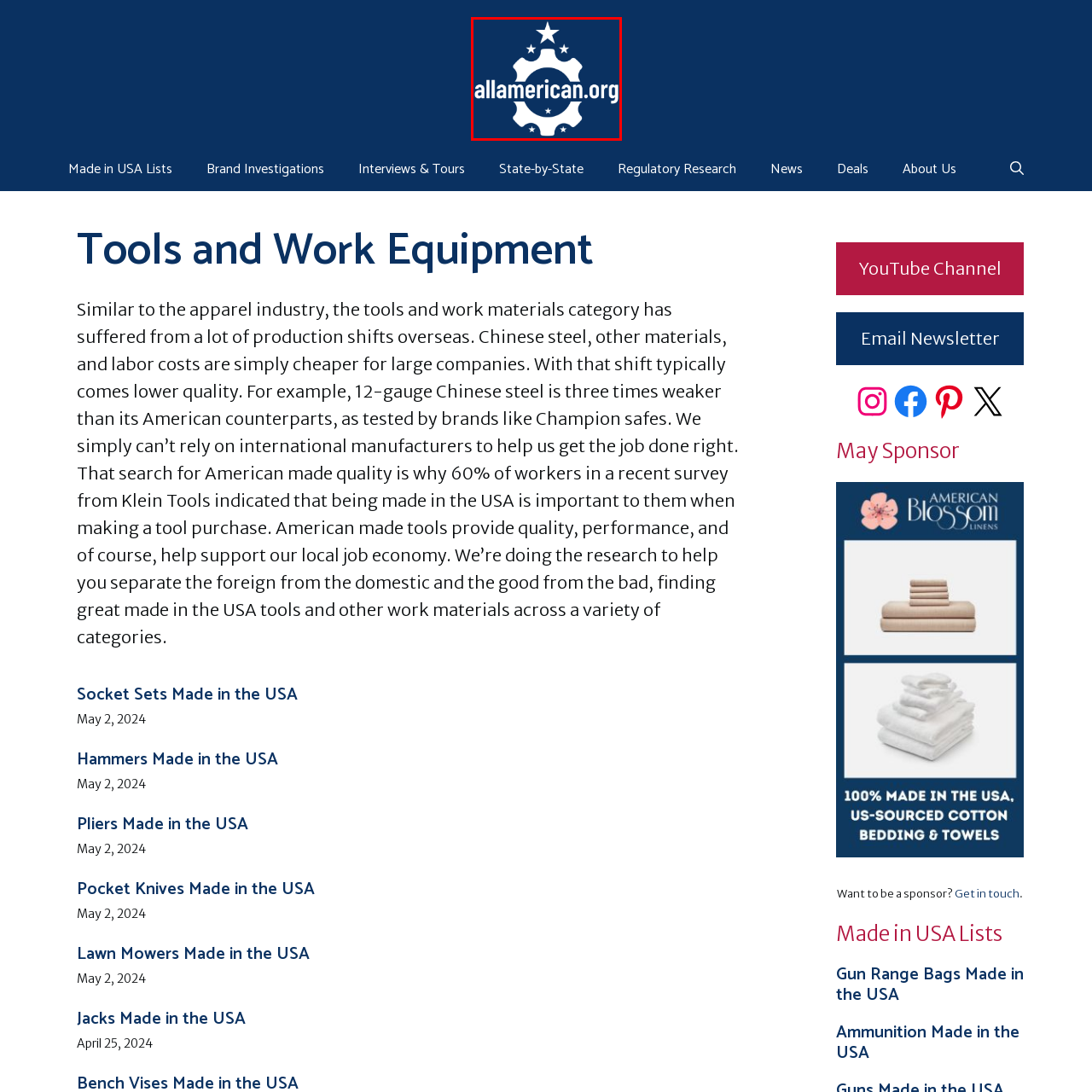Use the image within the highlighted red box to answer the following question with a single word or phrase:
What is symbolized by the stylized gear in the logo?

Tools and work equipment